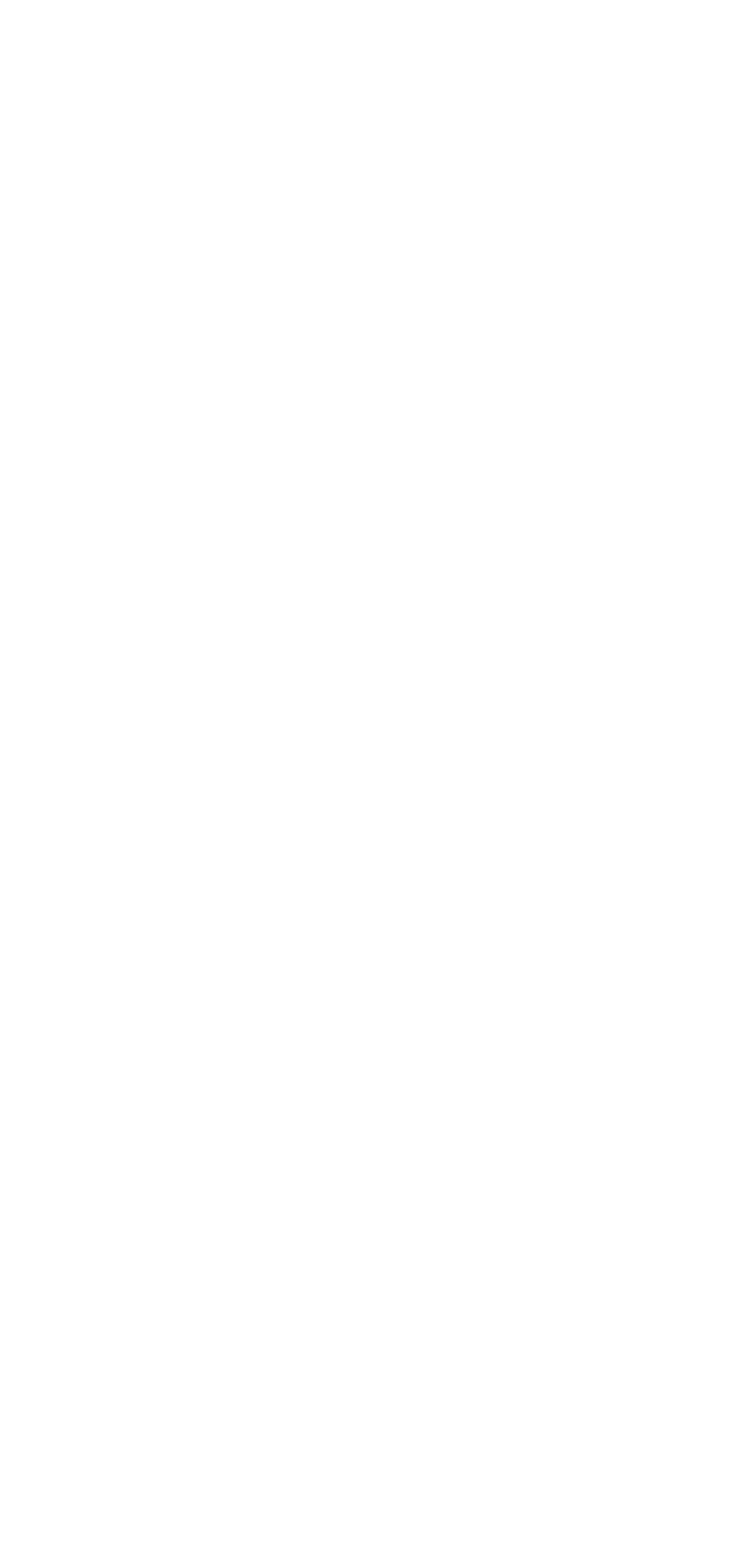What is the button text in the 'Subscribe' section?
Answer the question with a single word or phrase derived from the image.

SUBSCRIBE!